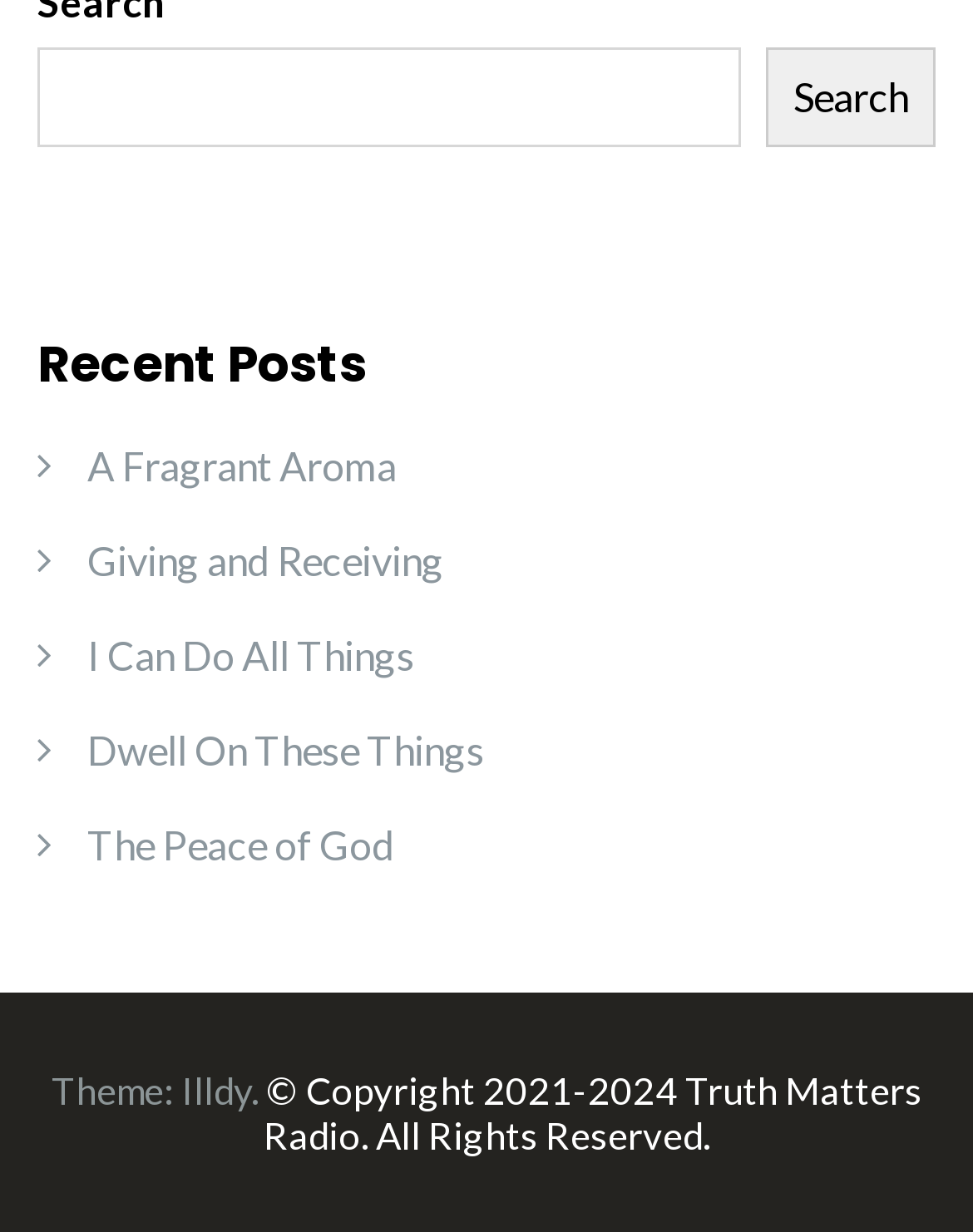Respond to the question below with a single word or phrase: How many recent posts are listed?

5